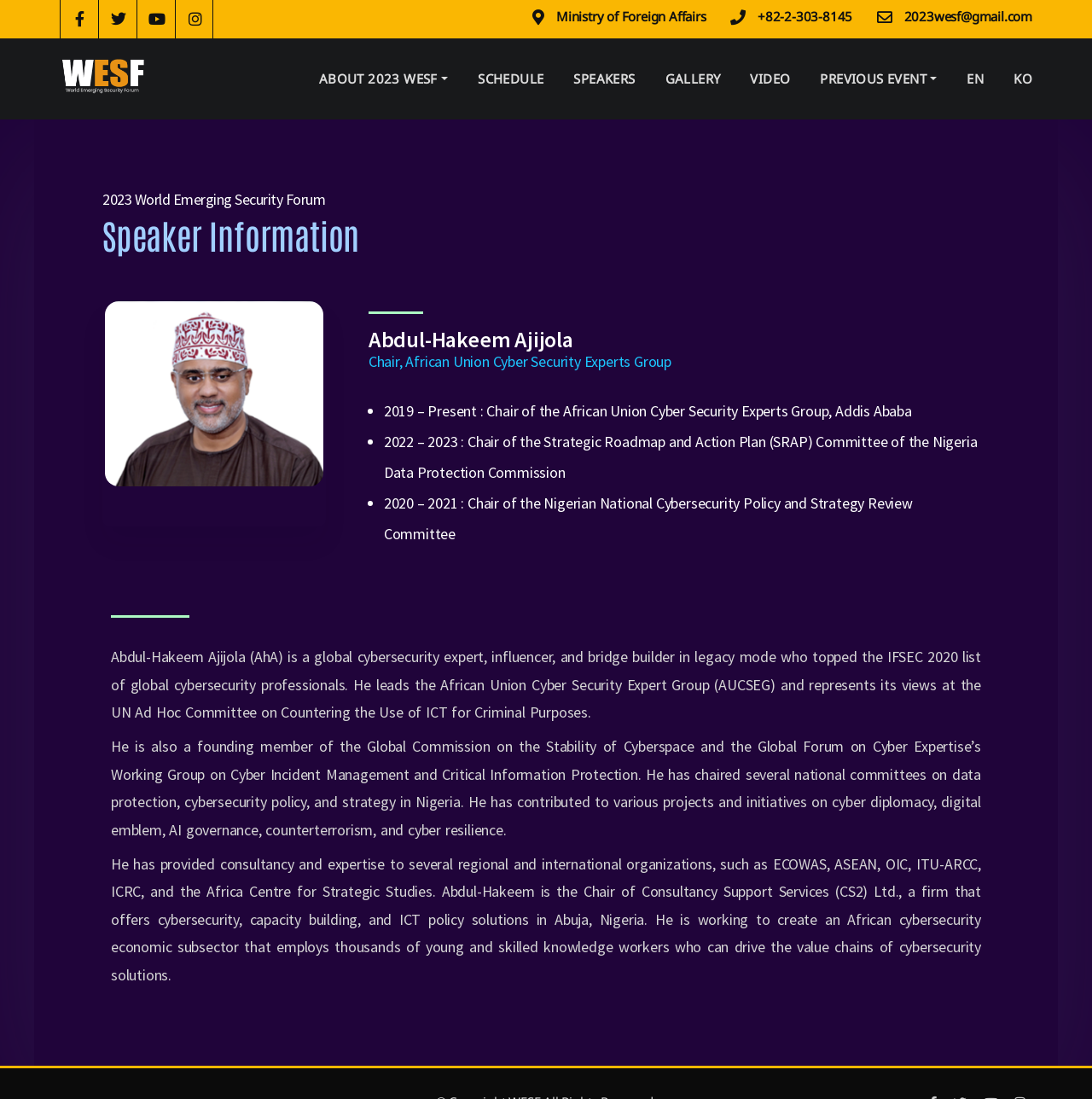Provide the bounding box coordinates of the HTML element this sentence describes: "Previous Event". The bounding box coordinates consist of four float numbers between 0 and 1, i.e., [left, top, right, bottom].

[0.751, 0.06, 0.858, 0.084]